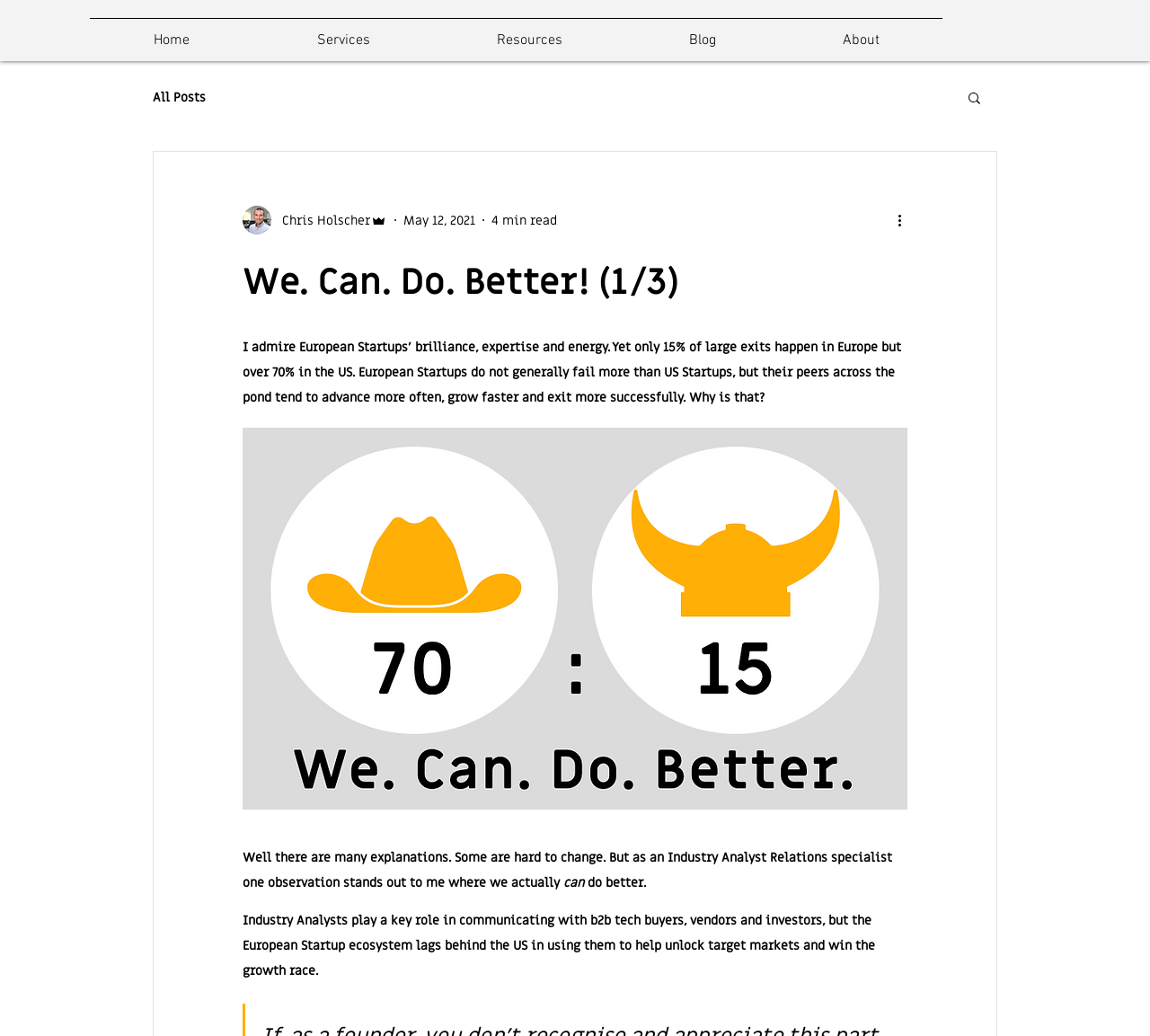Could you highlight the region that needs to be clicked to execute the instruction: "go to home page"?

[0.078, 0.017, 0.22, 0.045]